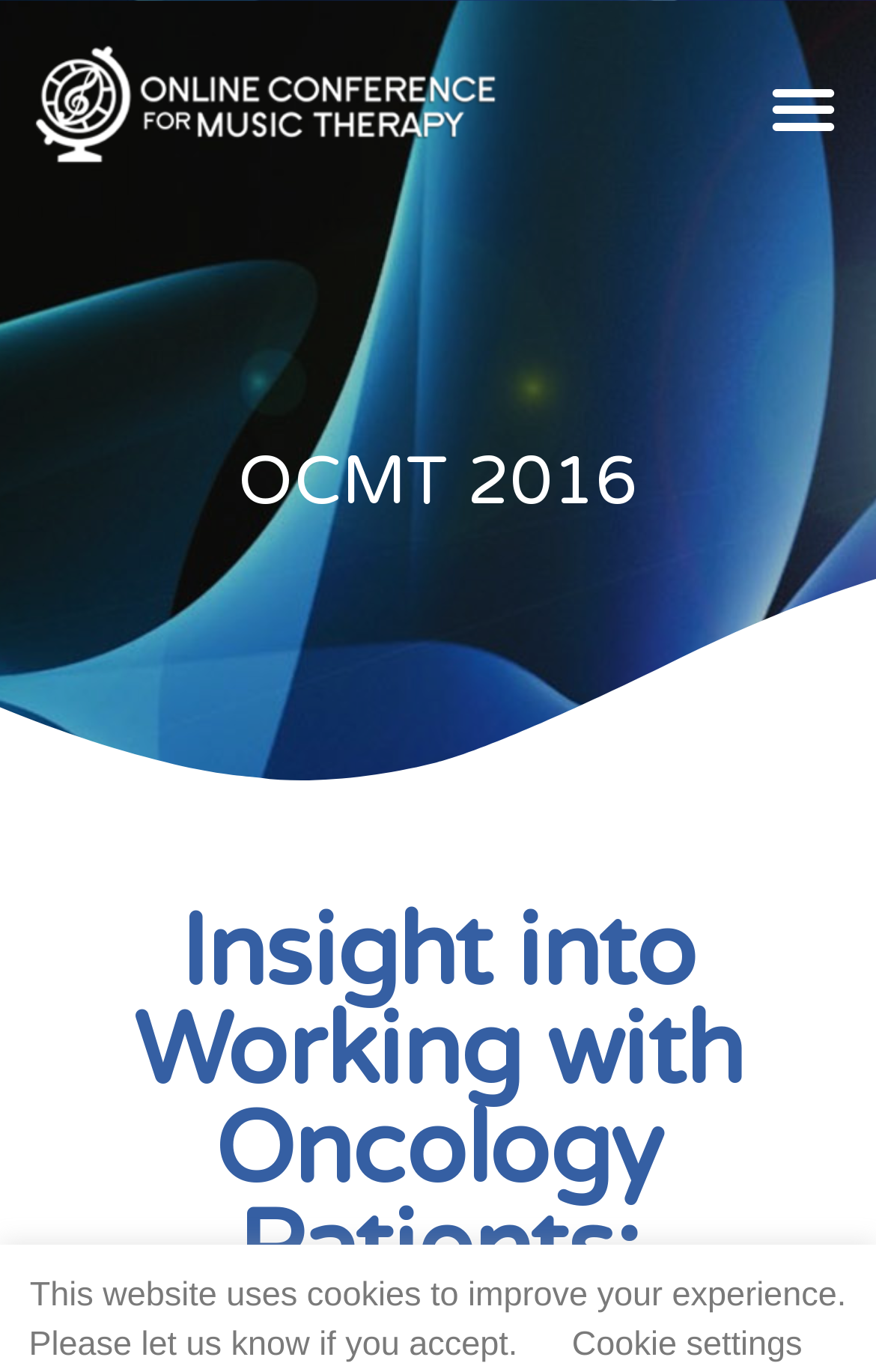What is the purpose of the button at the top right corner?
Give a single word or phrase answer based on the content of the image.

Menu Toggle